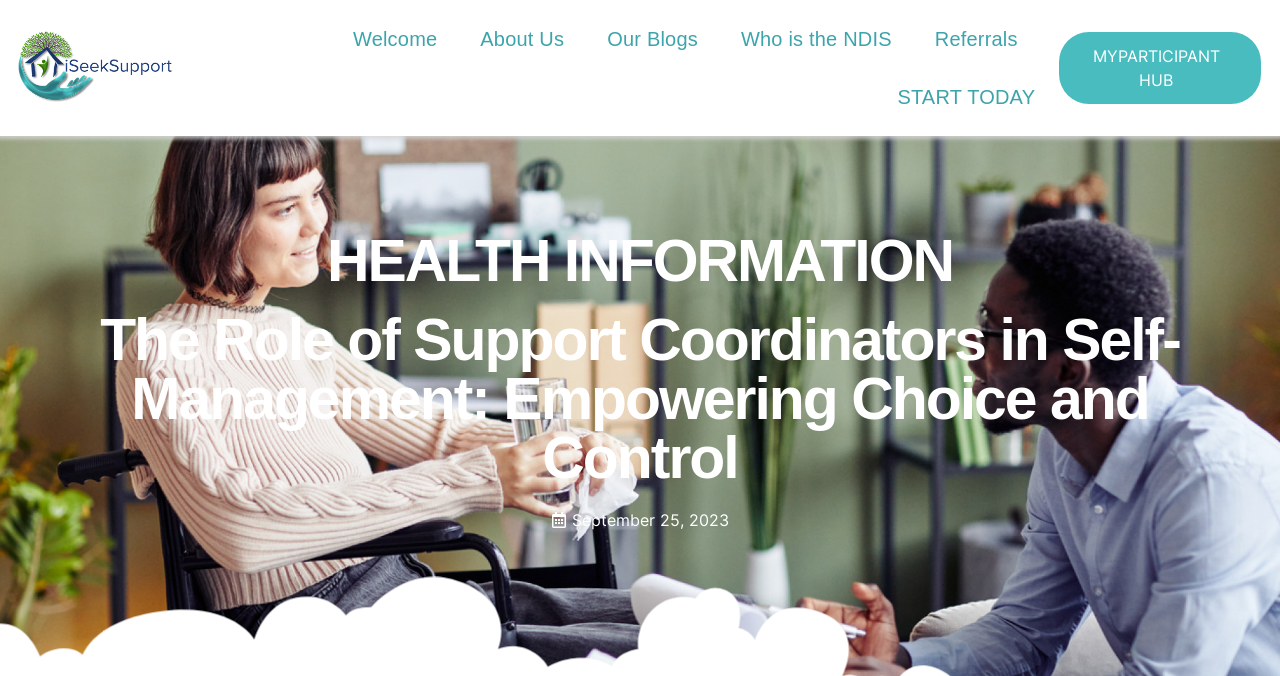Please answer the following question using a single word or phrase: 
What is the first link on the top navigation bar?

Welcome